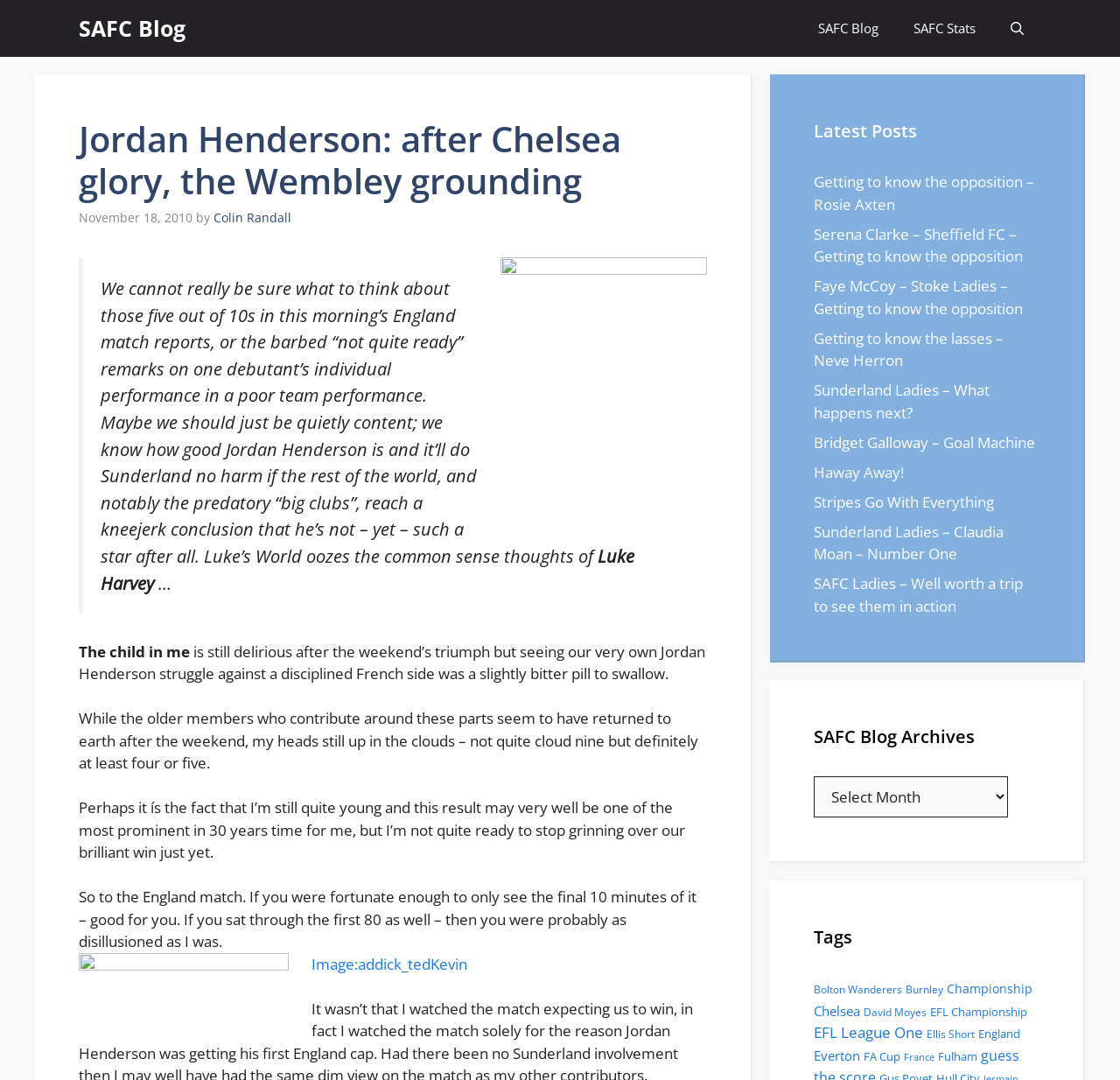Find and provide the bounding box coordinates for the UI element described with: "EFL League One".

[0.727, 0.947, 0.824, 0.965]